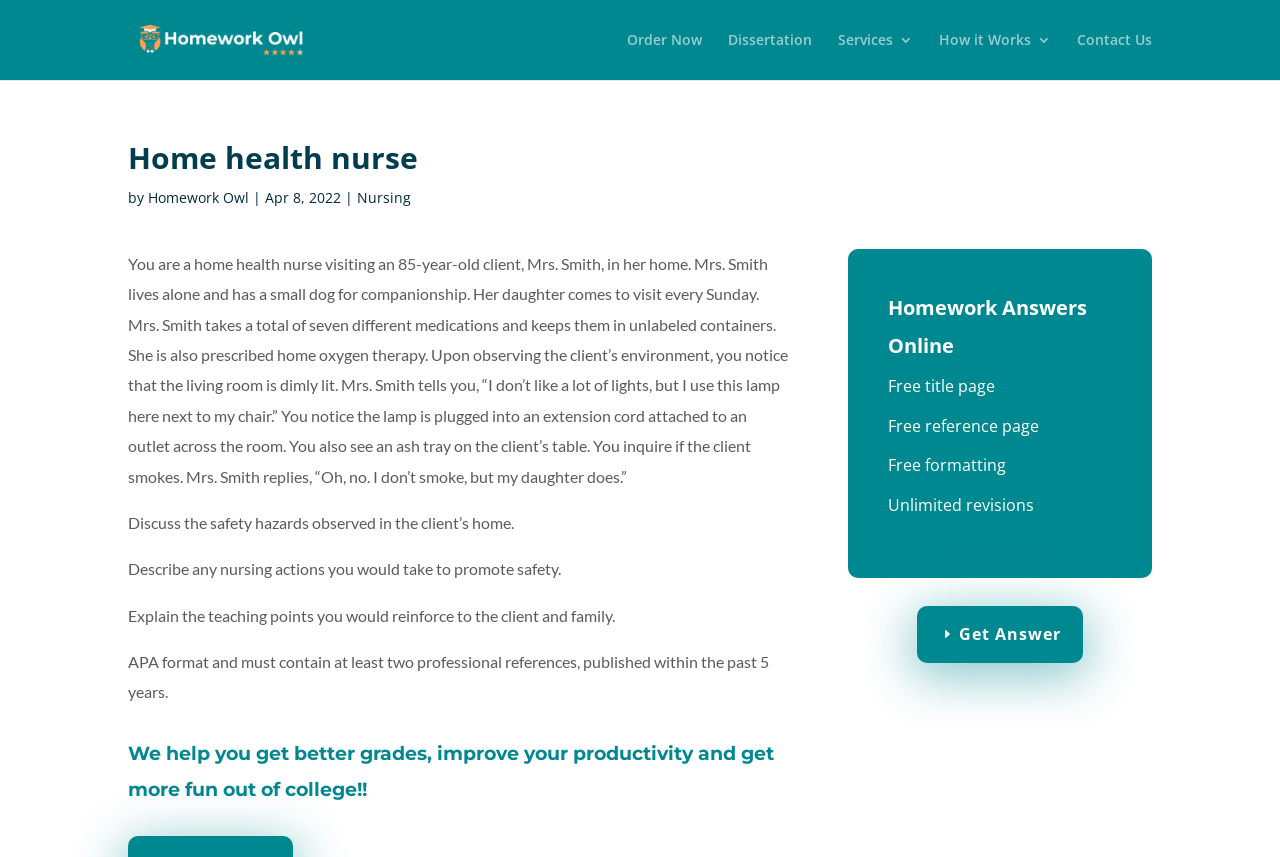Find the bounding box coordinates of the element to click in order to complete the given instruction: "Visit 'Homework Answers Online'."

[0.103, 0.034, 0.28, 0.056]